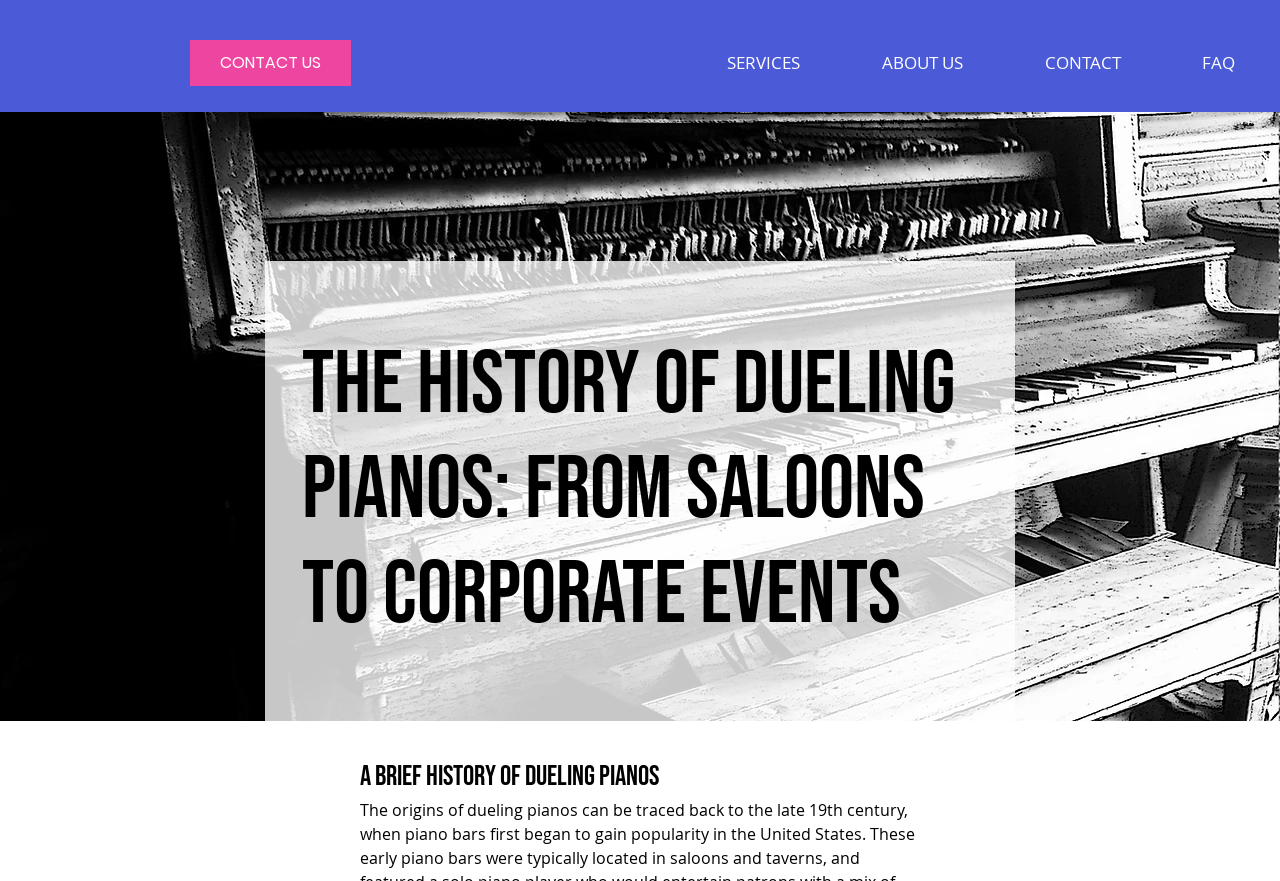Please reply to the following question with a single word or a short phrase:
What is the title of the subheading?

The History of Dueling Pianos